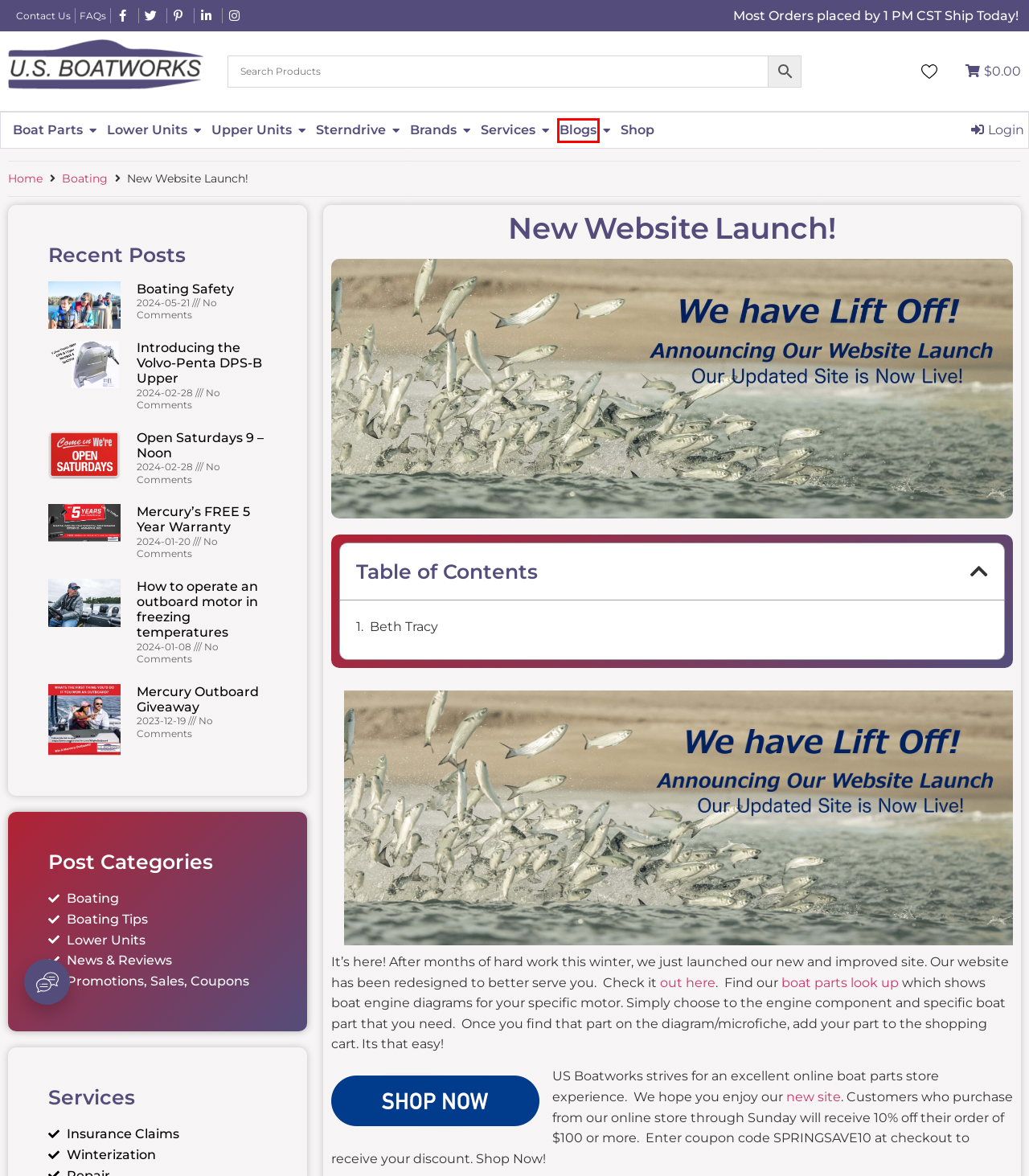You are presented with a screenshot of a webpage that includes a red bounding box around an element. Determine which webpage description best matches the page that results from clicking the element within the red bounding box. Here are the candidates:
A. Cart - US Boatworks
B. Boating Archives - US Boatworks
C. Boating Safety - US Boatworks
D. Lower Units Archives - US Boatworks
E. Blogs - US Boatworks
F. USBoatworks is Open Saturdays 9 - Noon Starting March 6th
G. US Boatworks Contact us Online Page | Info Request Form
H. Boat Brands - US Boatworks

E